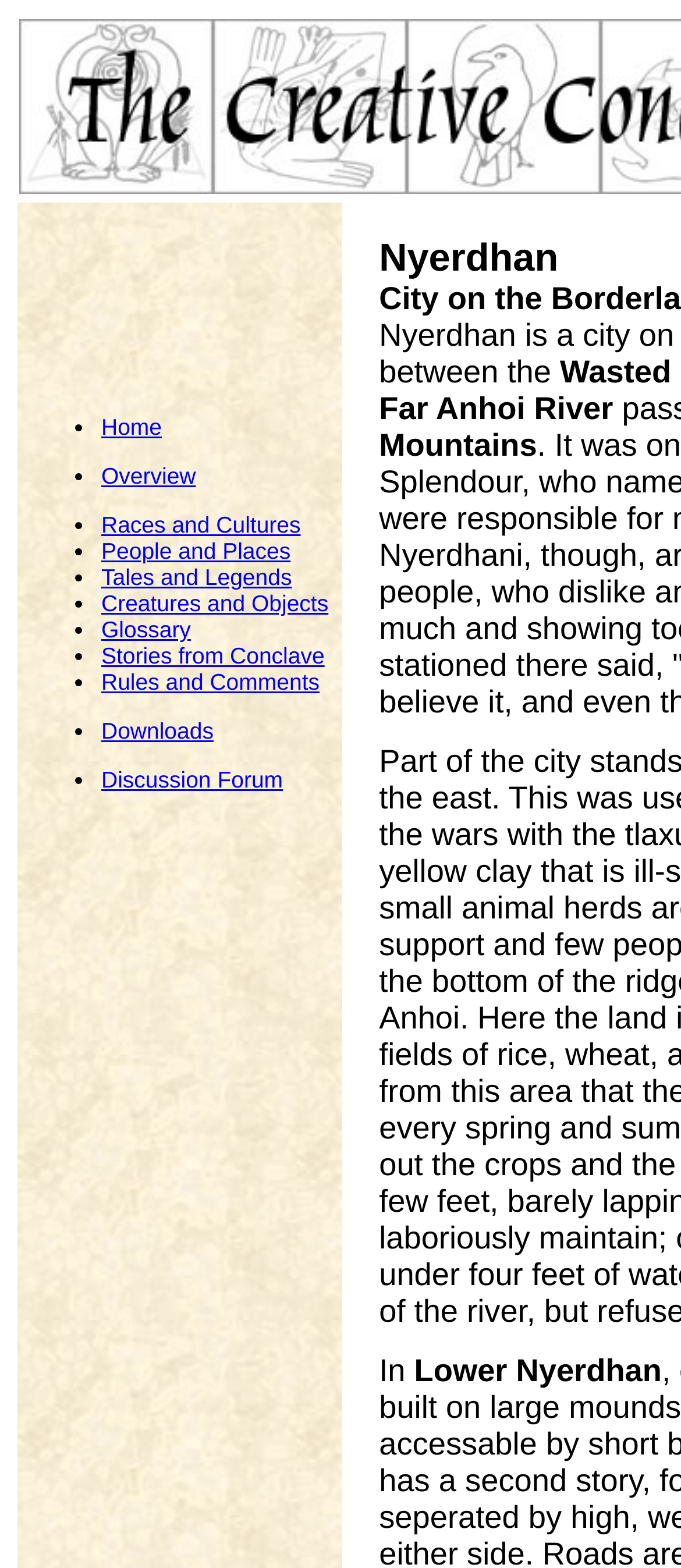Identify the bounding box coordinates of the clickable region to carry out the given instruction: "explore races and cultures".

[0.149, 0.326, 0.441, 0.343]